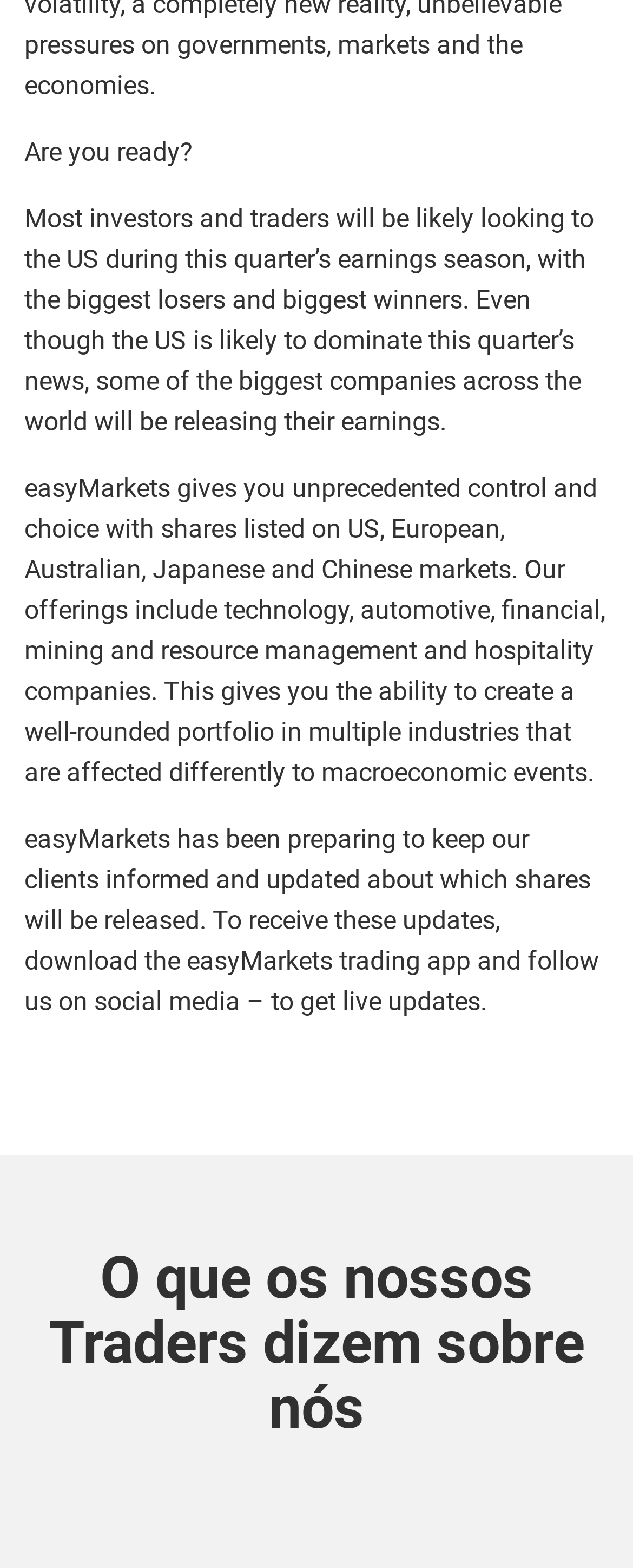Could you determine the bounding box coordinates of the clickable element to complete the instruction: "Download the easyMarkets trading app"? Provide the coordinates as four float numbers between 0 and 1, i.e., [left, top, right, bottom].

[0.038, 0.526, 0.946, 0.649]